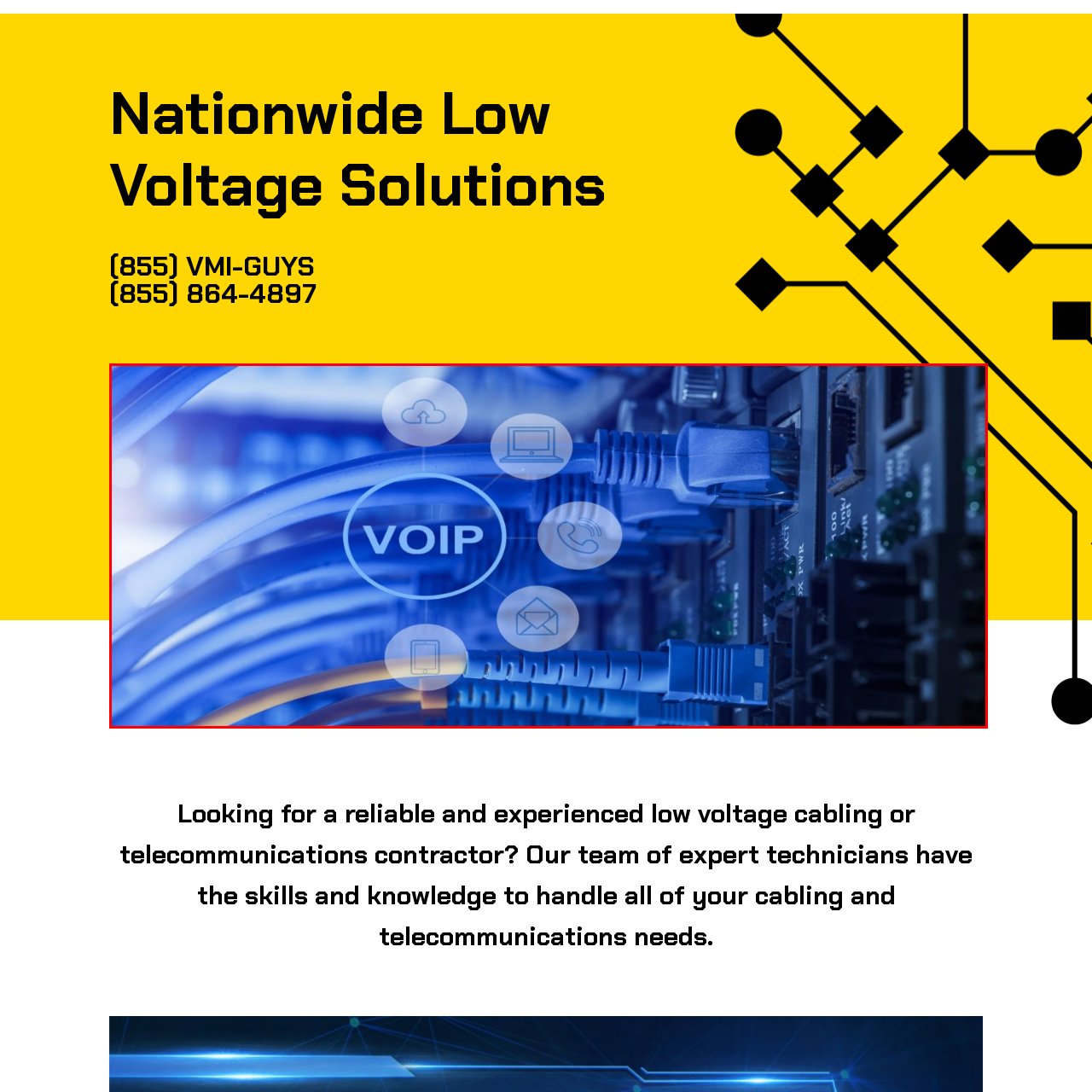Carefully scrutinize the image within the red border and generate a detailed answer to the following query, basing your response on the visual content:
What type of cables are shown in the image?

The image showcases a collection of blue network cables connected to telecommunications equipment, highlighting the company's focus on providing quality cabling services for low voltage solutions in telecommunications.